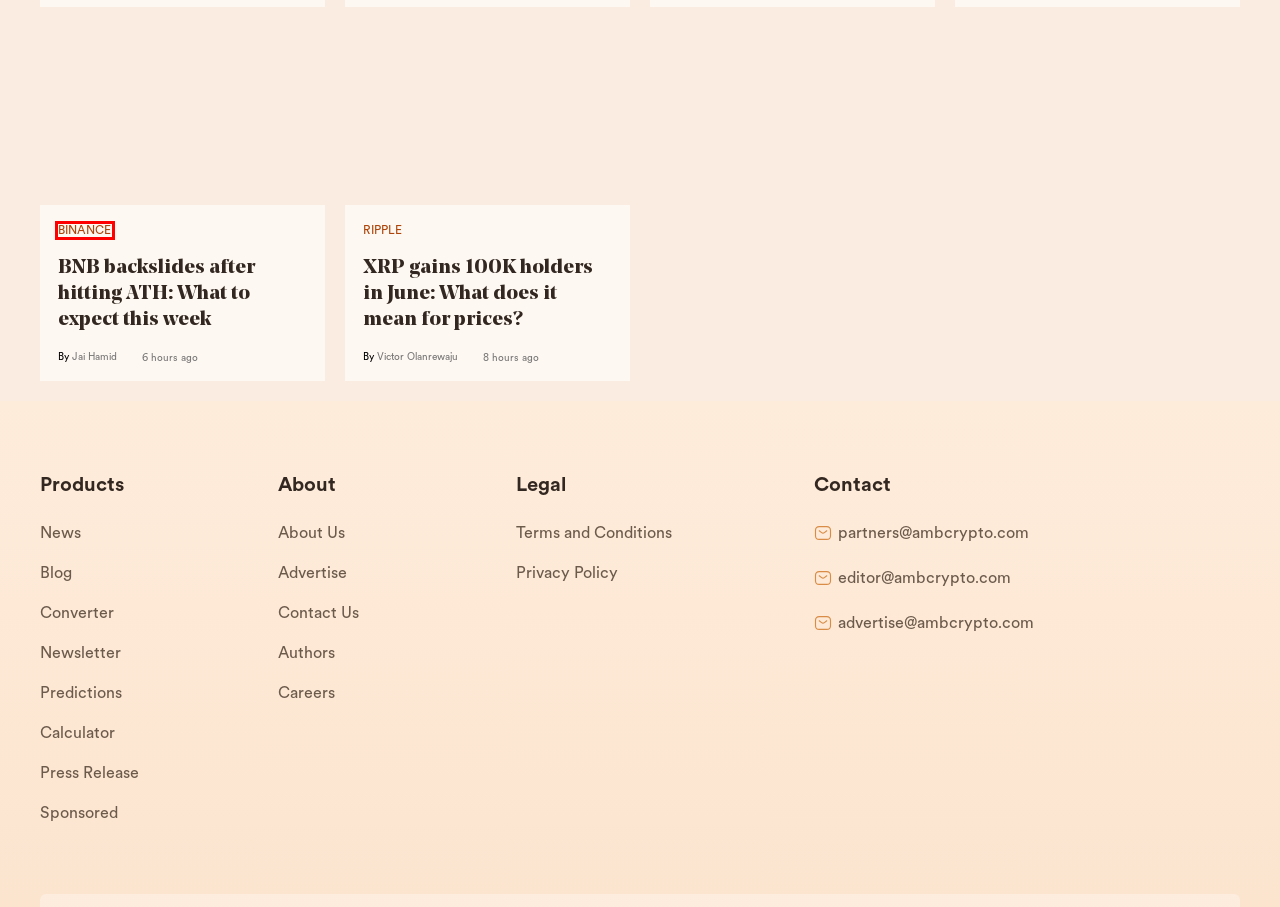You have a screenshot showing a webpage with a red bounding box highlighting an element. Choose the webpage description that best fits the new webpage after clicking the highlighted element. The descriptions are:
A. Sponsored - AMBCrypto
B. Ripple (XRP) News - AMBCrypto
C. Terms and Conditions - AMBCrypto
D. Advertise with us - AMBCrypto
E. Contact Us - AMBCrypto
F. XRP gains 100K holders in June: What does it mean for prices? - AMBCrypto
G. About Us - AMBCrypto
H. Binance (BNB) News - AMBCrypto

H